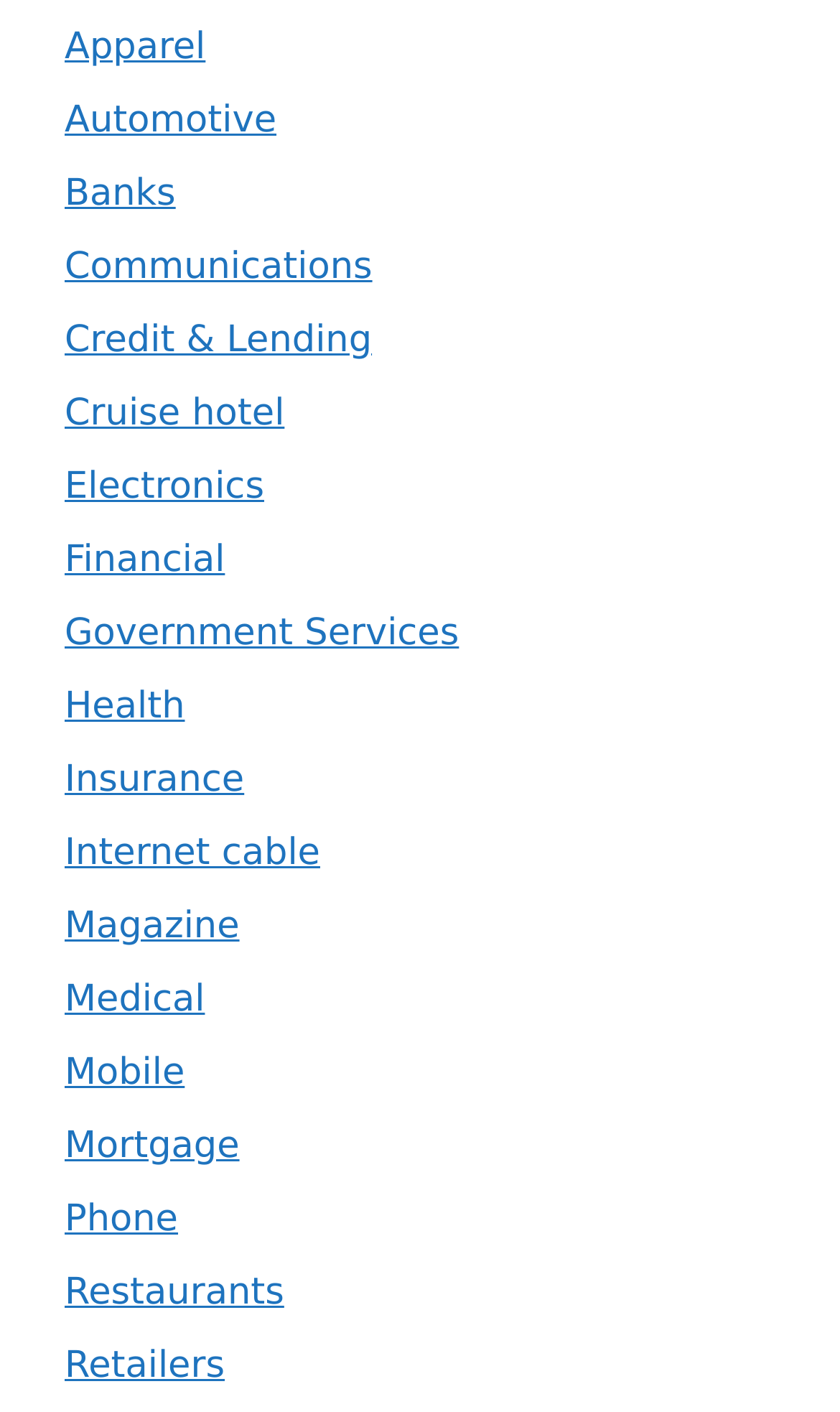Based on the element description "Credit & Lending", predict the bounding box coordinates of the UI element.

[0.077, 0.226, 0.443, 0.257]